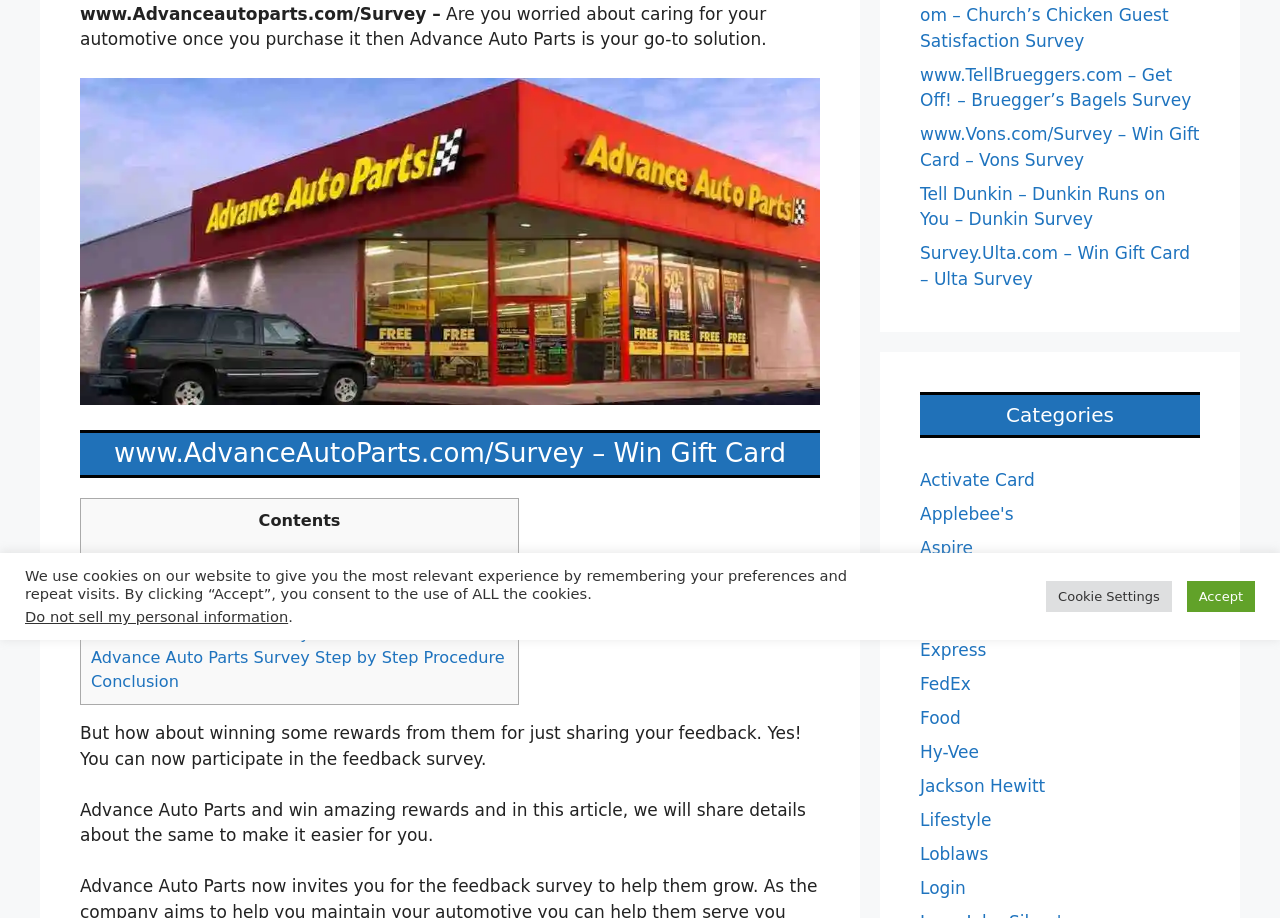Please provide the bounding box coordinates in the format (top-left x, top-left y, bottom-right x, bottom-right y). Remember, all values are floating point numbers between 0 and 1. What is the bounding box coordinate of the region described as: Activate Card

[0.719, 0.512, 0.808, 0.534]